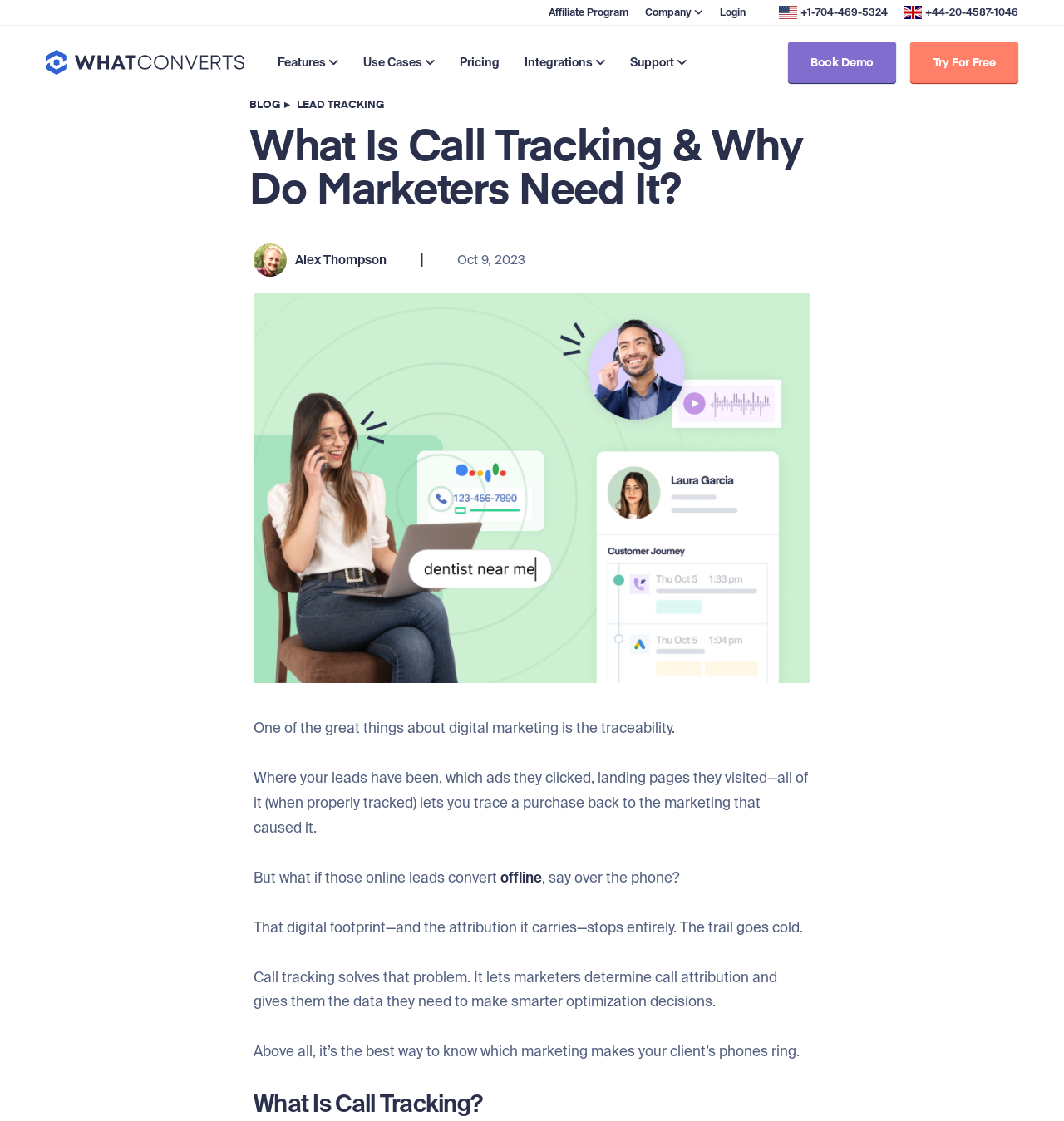Identify the bounding box coordinates of the section to be clicked to complete the task described by the following instruction: "Click on Book Demo". The coordinates should be four float numbers between 0 and 1, formatted as [left, top, right, bottom].

[0.741, 0.037, 0.842, 0.074]